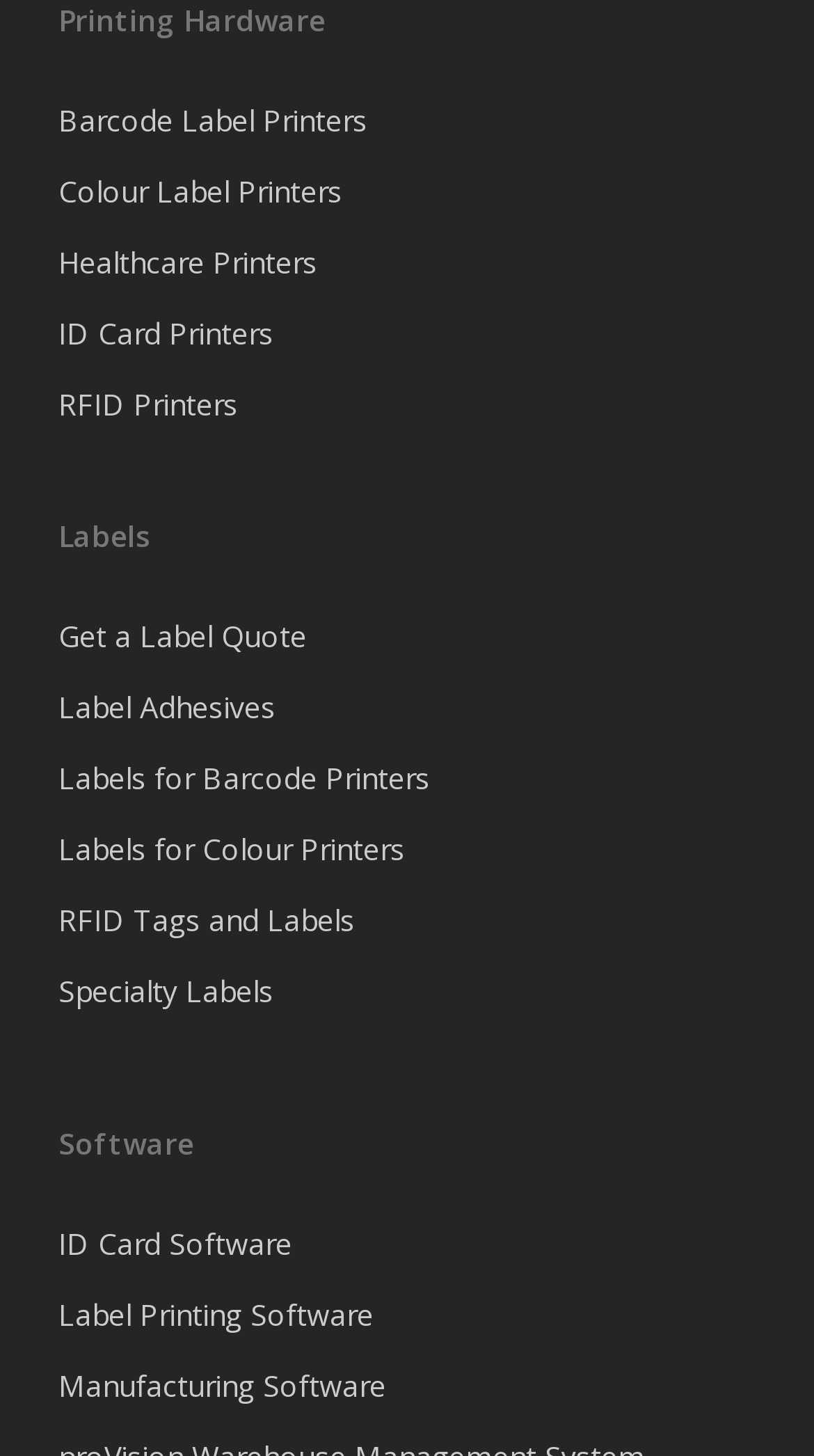Analyze the image and answer the question with as much detail as possible: 
What is the category below 'Labels'?

By looking at the headings on the webpage, I can see that 'Labels' is followed by 'Software', which suggests that the category below 'Labels' is indeed 'Software'.